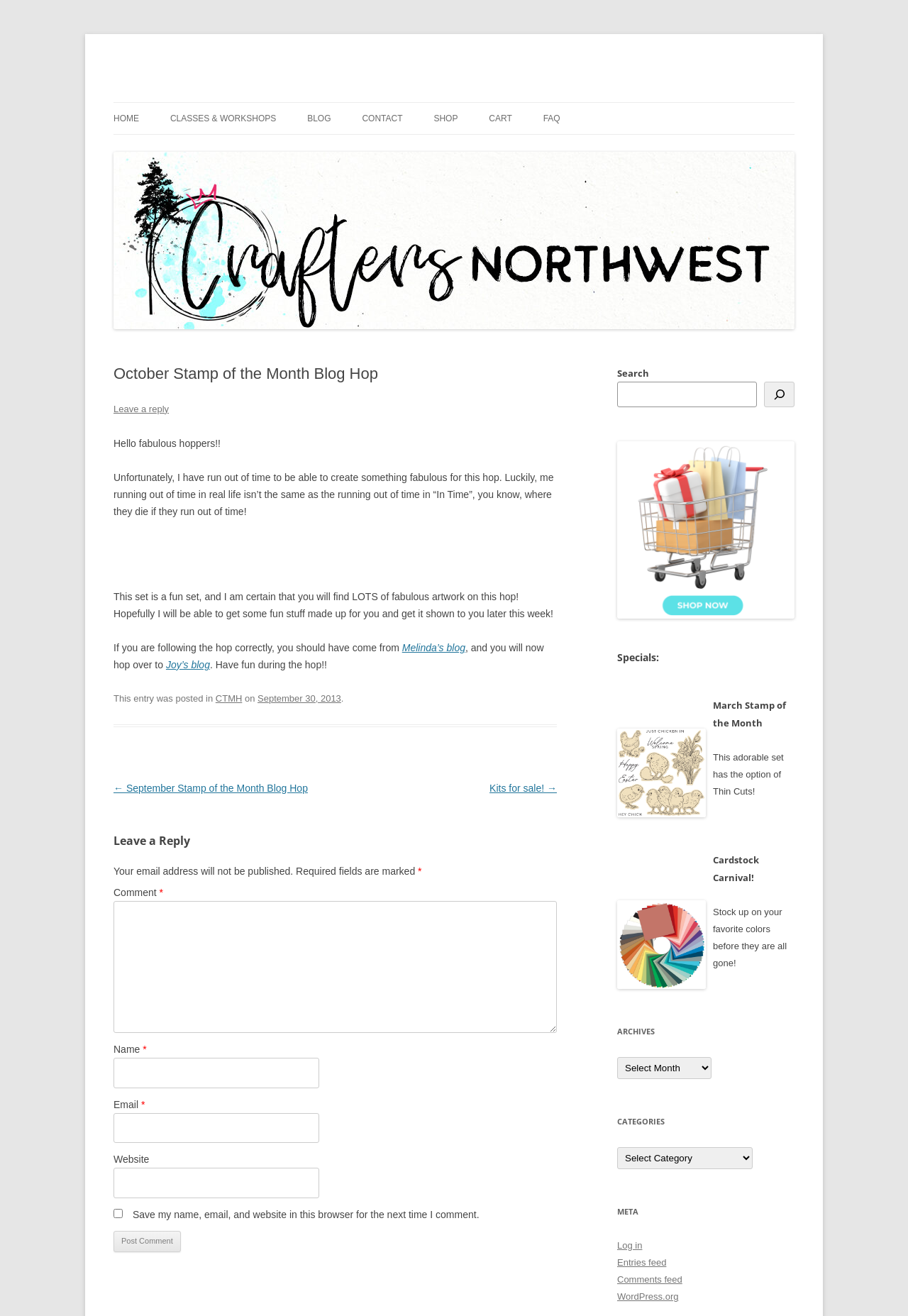Highlight the bounding box coordinates of the region I should click on to meet the following instruction: "Leave a reply".

[0.125, 0.307, 0.186, 0.315]